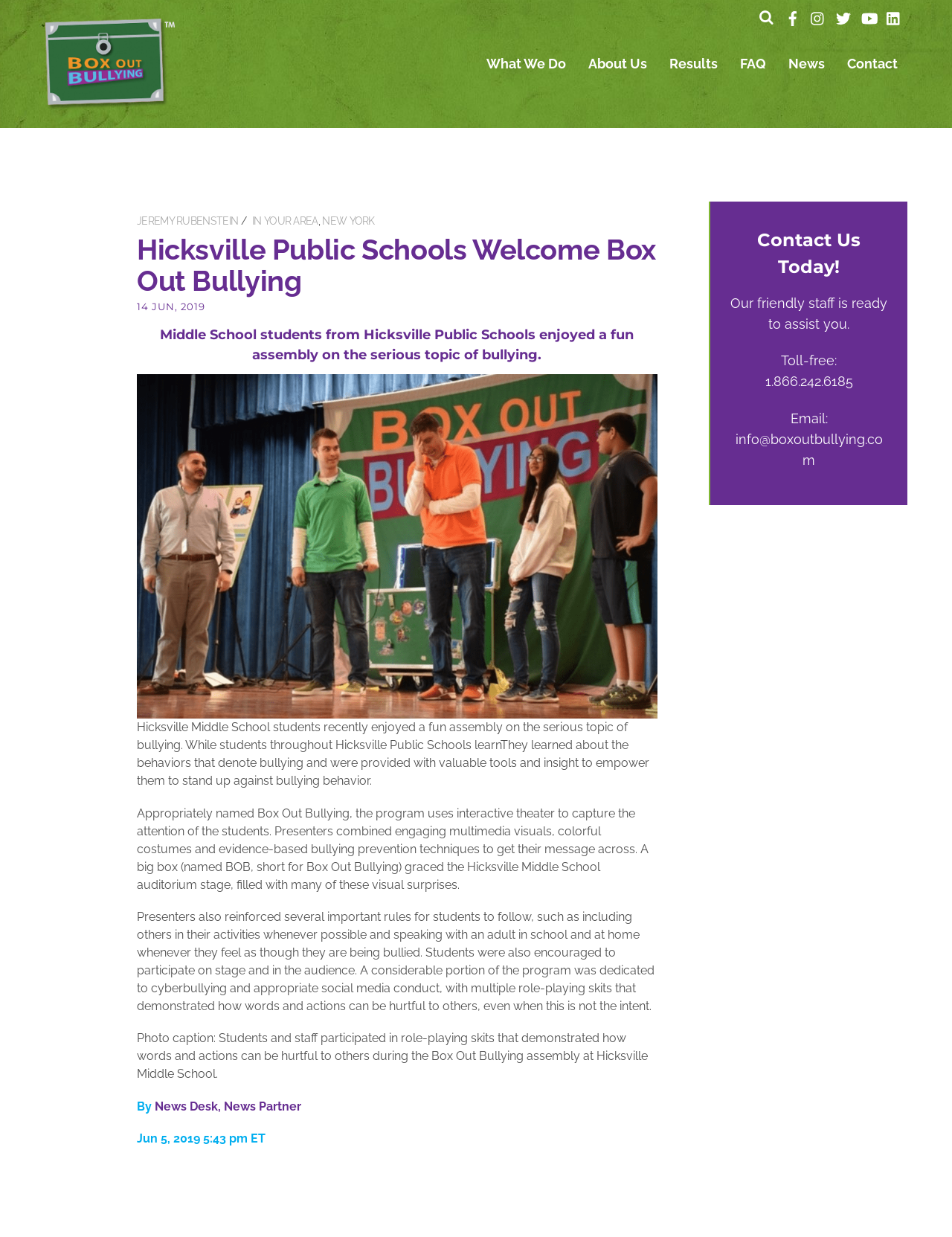Please provide the bounding box coordinates for the element that needs to be clicked to perform the following instruction: "Contact them". The coordinates should be given as four float numbers between 0 and 1, i.e., [left, top, right, bottom].

[0.882, 0.041, 0.951, 0.07]